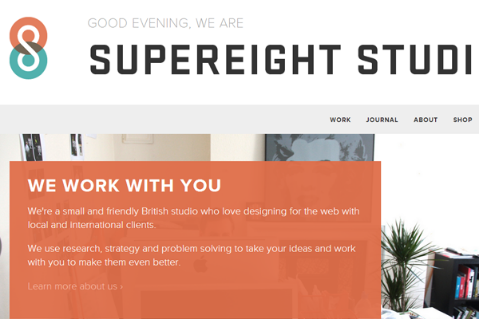What is the purpose of the call to action?
Please provide a single word or phrase as the answer based on the screenshot.

To encourage exploration